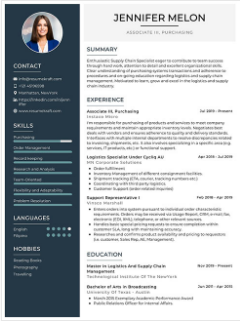Deliver an in-depth description of the image, highlighting major points.

The image showcases a professional resume for an individual named Jennifer Melon, who is an Associate in Purchasing. The layout features a clean and modern design with sections clearly delineated for ease of reading. 

At the top, the resume includes a prominent header with Jennifer Melon's name and job title. Below this, there are sections titled "CONTACT," "SKILLS," "EXPERIENCE," "EDUCATION," and "LANGUAGES," which provide a comprehensive overview of her qualifications and career highlights. 

The "SUMMARY" section highlights her enthusiasm and expertise in supply chain management, emphasizing her ability to contribute to team success through effective partnership and logistics management. 

Jennifer's experience is detailed under the "EXPERIENCE" section, displaying her past roles and responsibilities clearly. The design makes use of bullet points and concise descriptions to present her professional journey, showcasing her roles at various companies and the skills she developed in those positions.

The resume also includes sections for languages spoken and hobbies, showcasing a well-rounded applicant who brings both professional skills and personal interests to her career. 

Overall, the design and layout reflect a polished and professional image, ideal for job applications in the purchasing field.